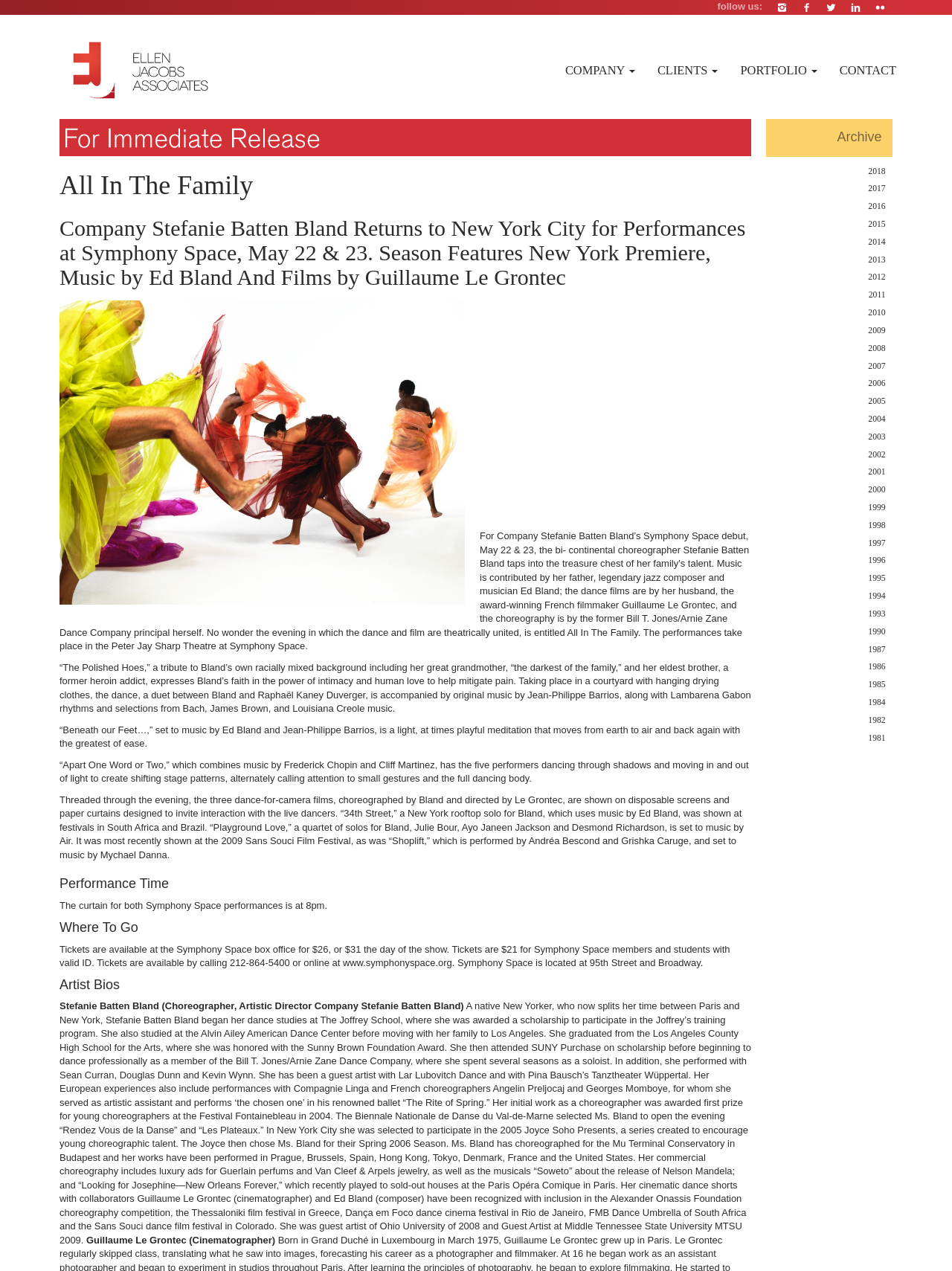Find the coordinates for the bounding box of the element with this description: "2015".

[0.912, 0.173, 0.938, 0.18]